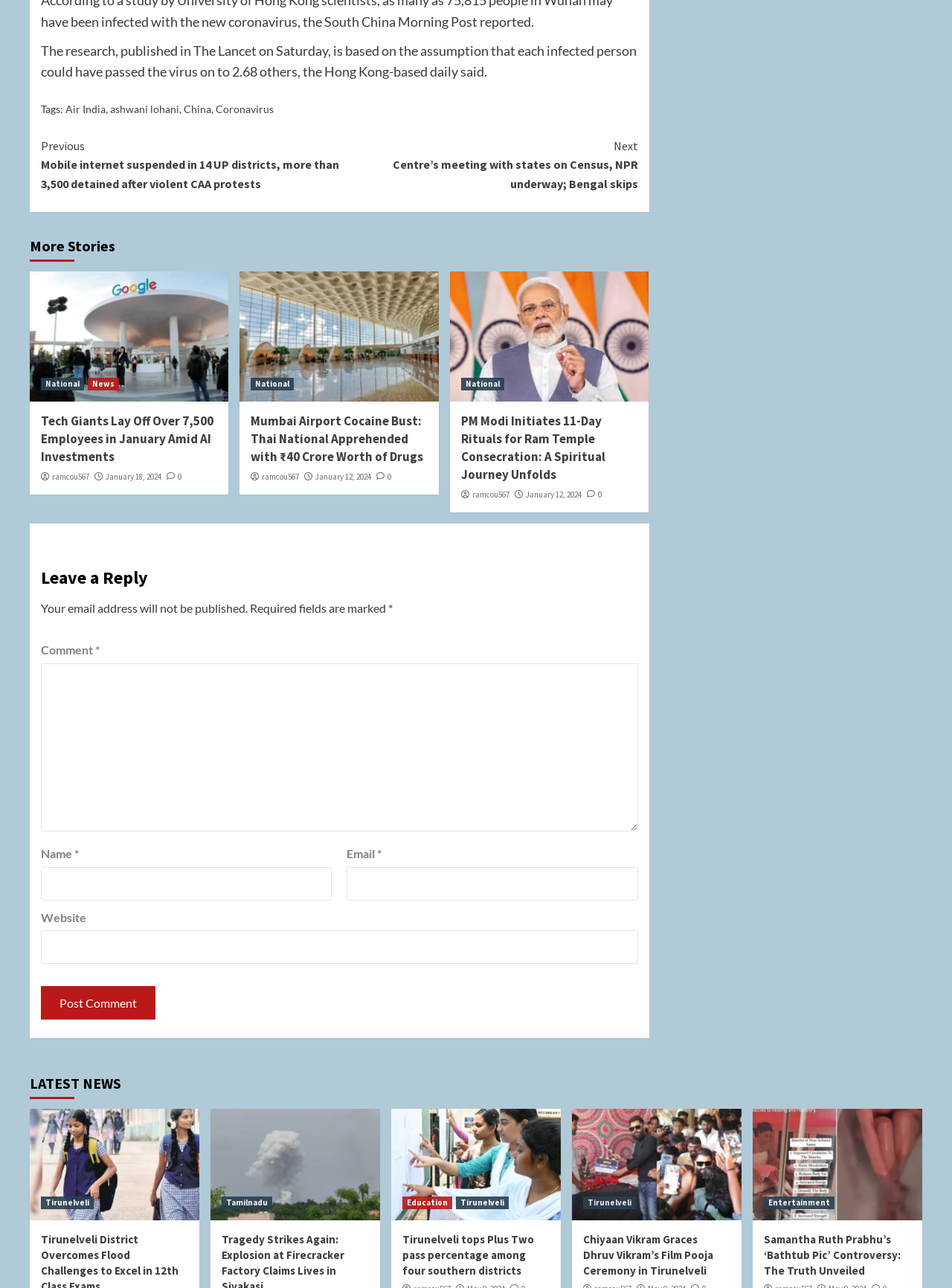Using the information in the image, give a comprehensive answer to the question: 
How many links are there in the 'More Stories' section?

I counted the number of link elements in the 'More Stories' section, which are [971], [1012], and [1013], and found that there are 3 links in total.